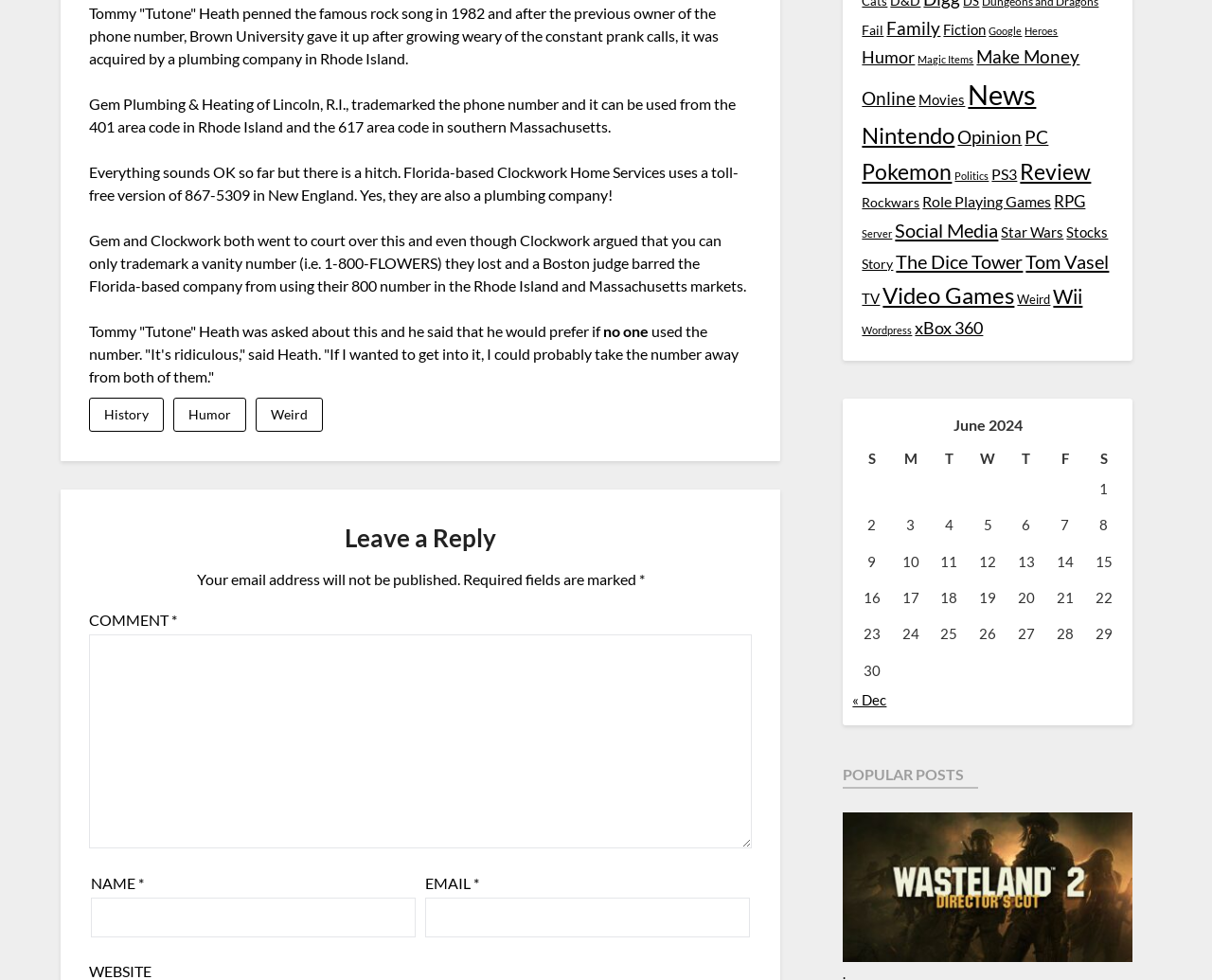Using the description "Meetings", locate and provide the bounding box of the UI element.

None